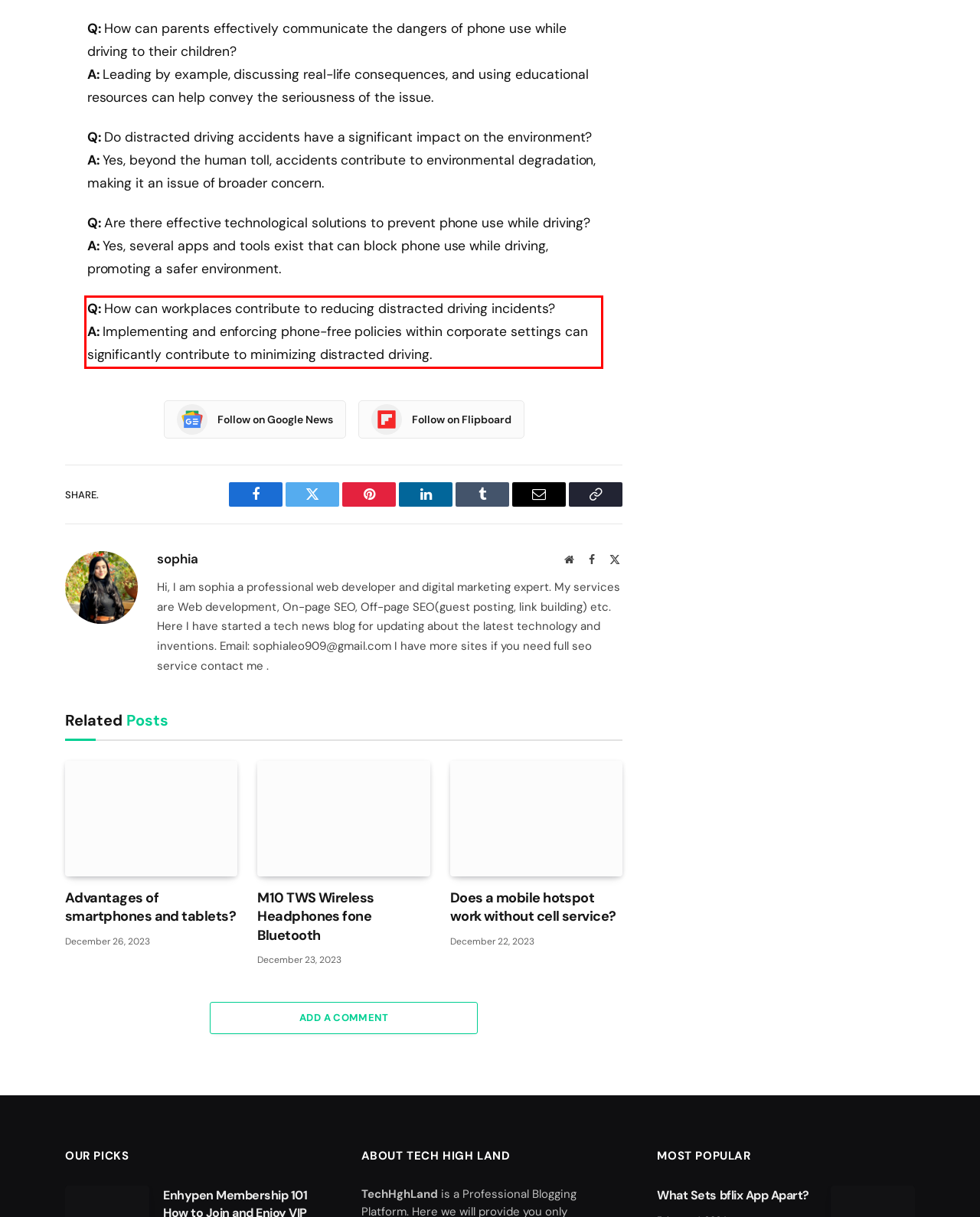Observe the screenshot of the webpage, locate the red bounding box, and extract the text content within it.

Q: How can workplaces contribute to reducing distracted driving incidents? A: Implementing and enforcing phone-free policies within corporate settings can significantly contribute to minimizing distracted driving.